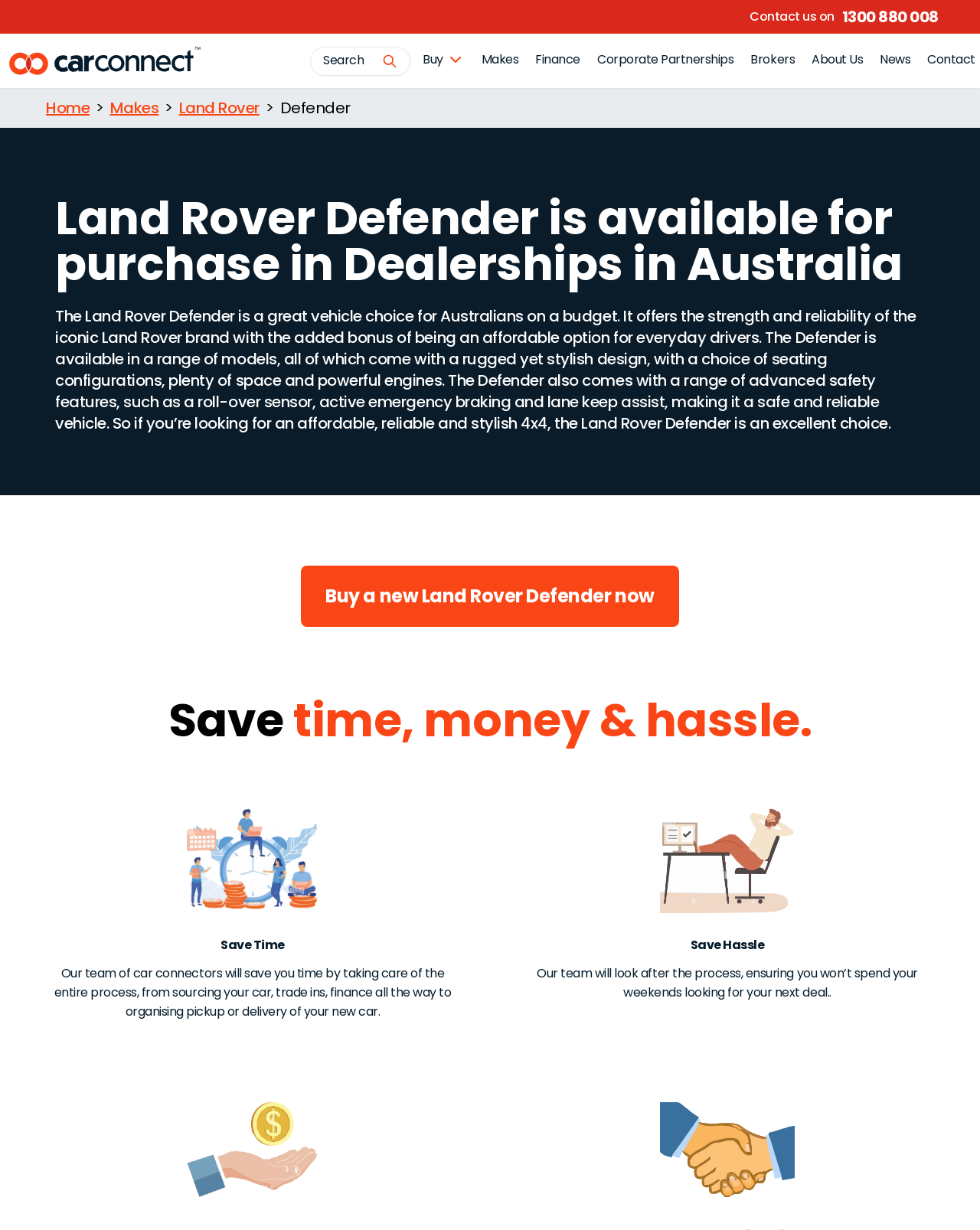What is the phone number to contact?
Based on the image, please offer an in-depth response to the question.

I found the phone number by looking at the top section of the webpage, where it says 'Contact us on' followed by the phone number '1300 880 008'.